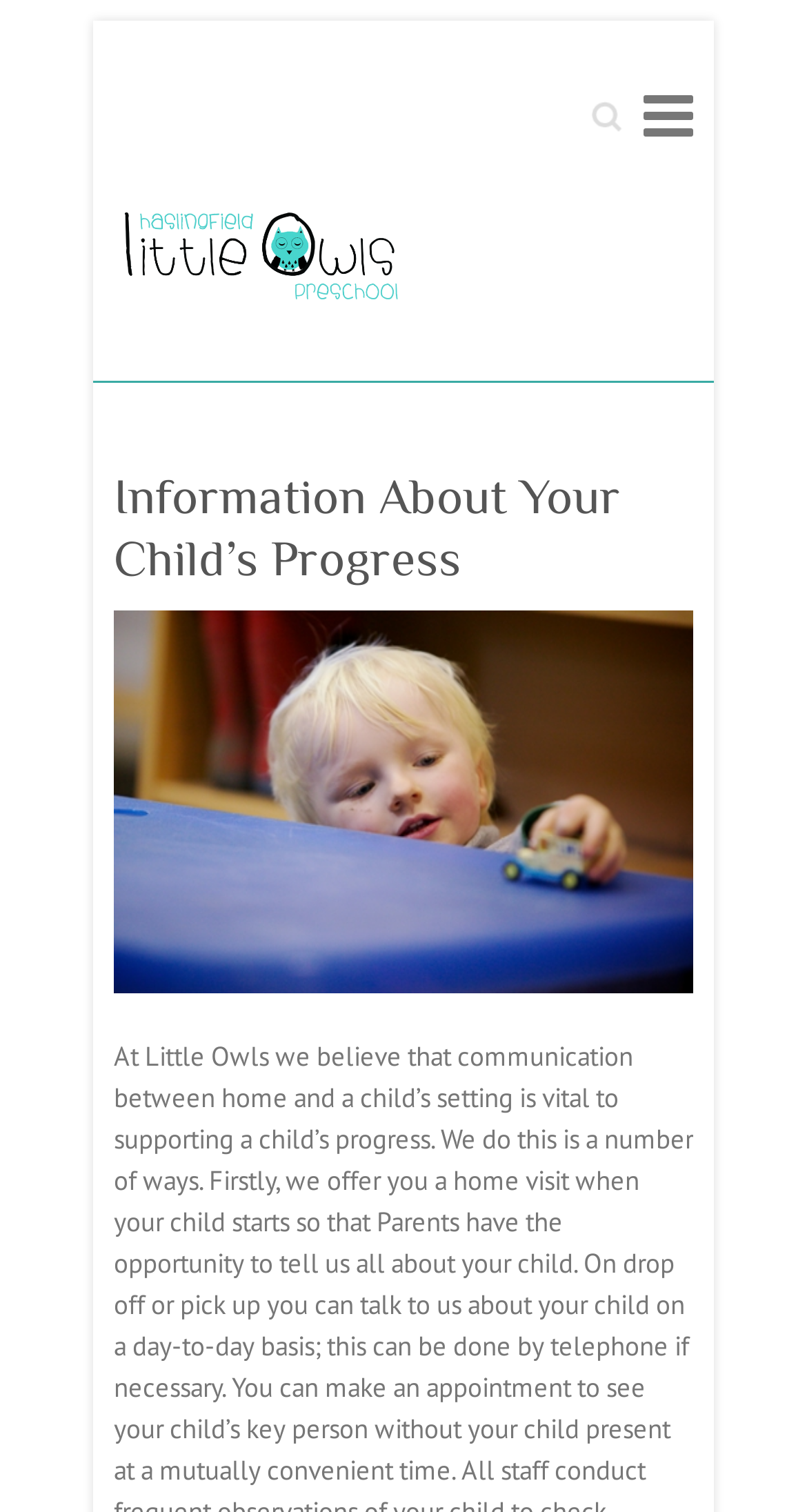Give a succinct answer to this question in a single word or phrase: 
What is the icon on the button?

Responsive Menu